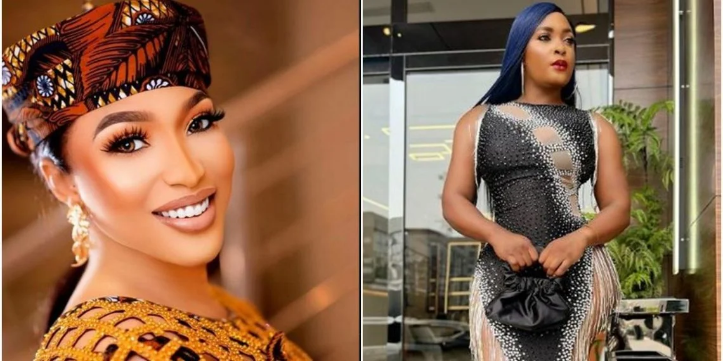Analyze the image and answer the question with as much detail as possible: 
What is the tone of the background in the traditional outfit visual?

According to the caption, the background in the traditional outfit visual features soft, warm tones that enhance Tonto Dikeh's features and demeanor.